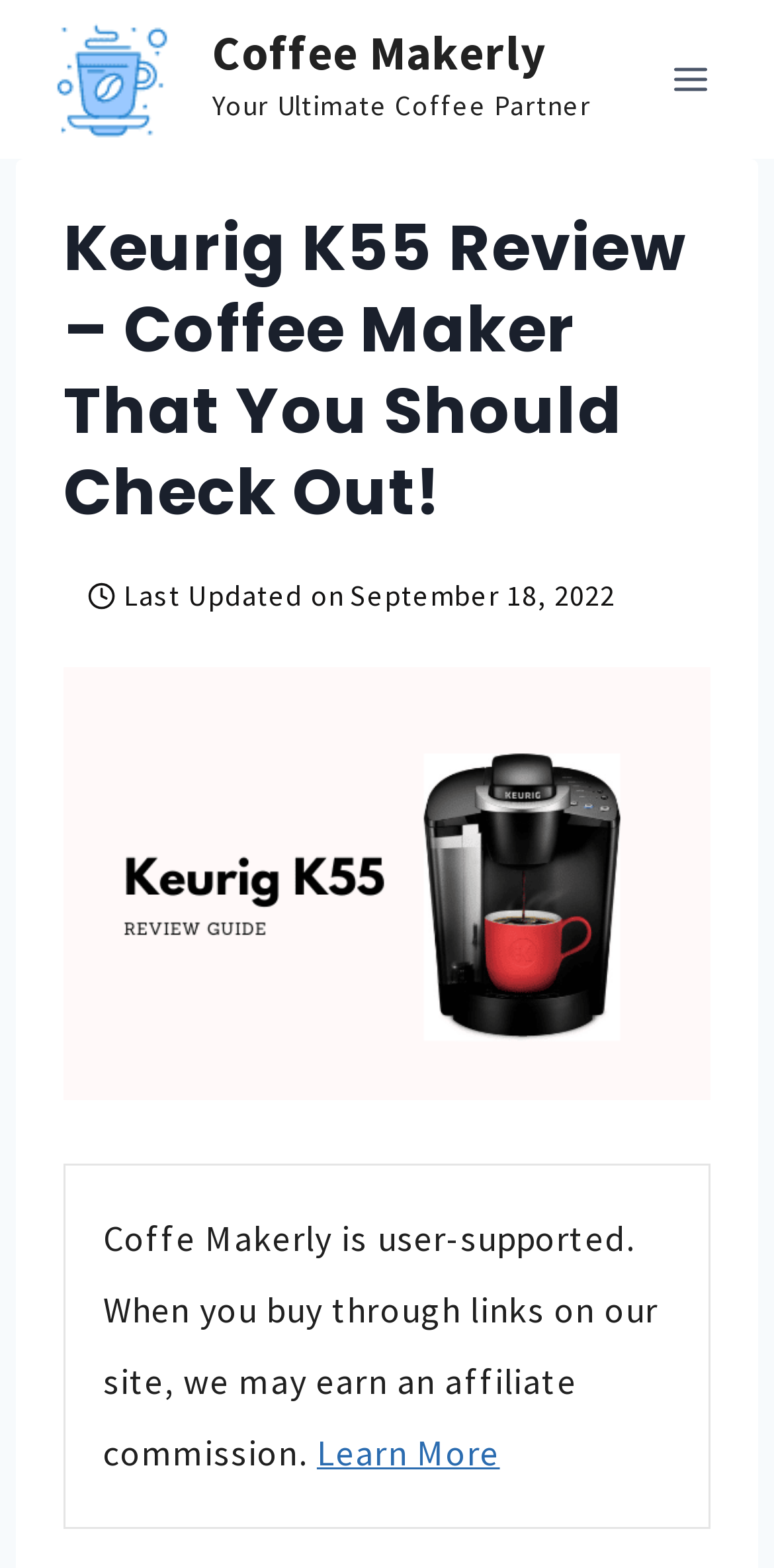What is the name of the coffee maker being reviewed?
Using the image, give a concise answer in the form of a single word or short phrase.

Keurig K55